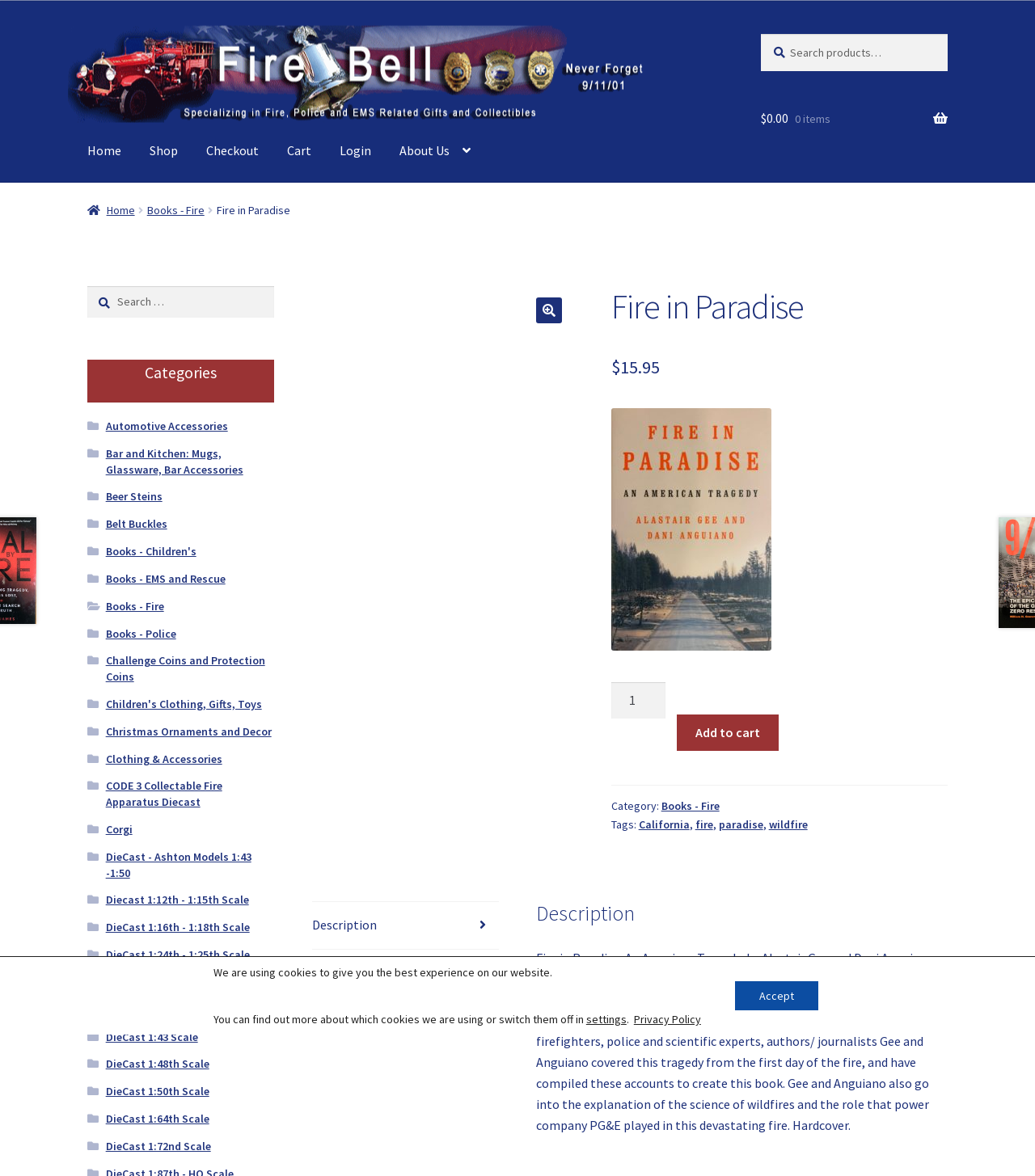Identify the bounding box of the UI element described as follows: "Herbal Teas". Provide the coordinates as four float numbers in the range of 0 to 1 [left, top, right, bottom].

None